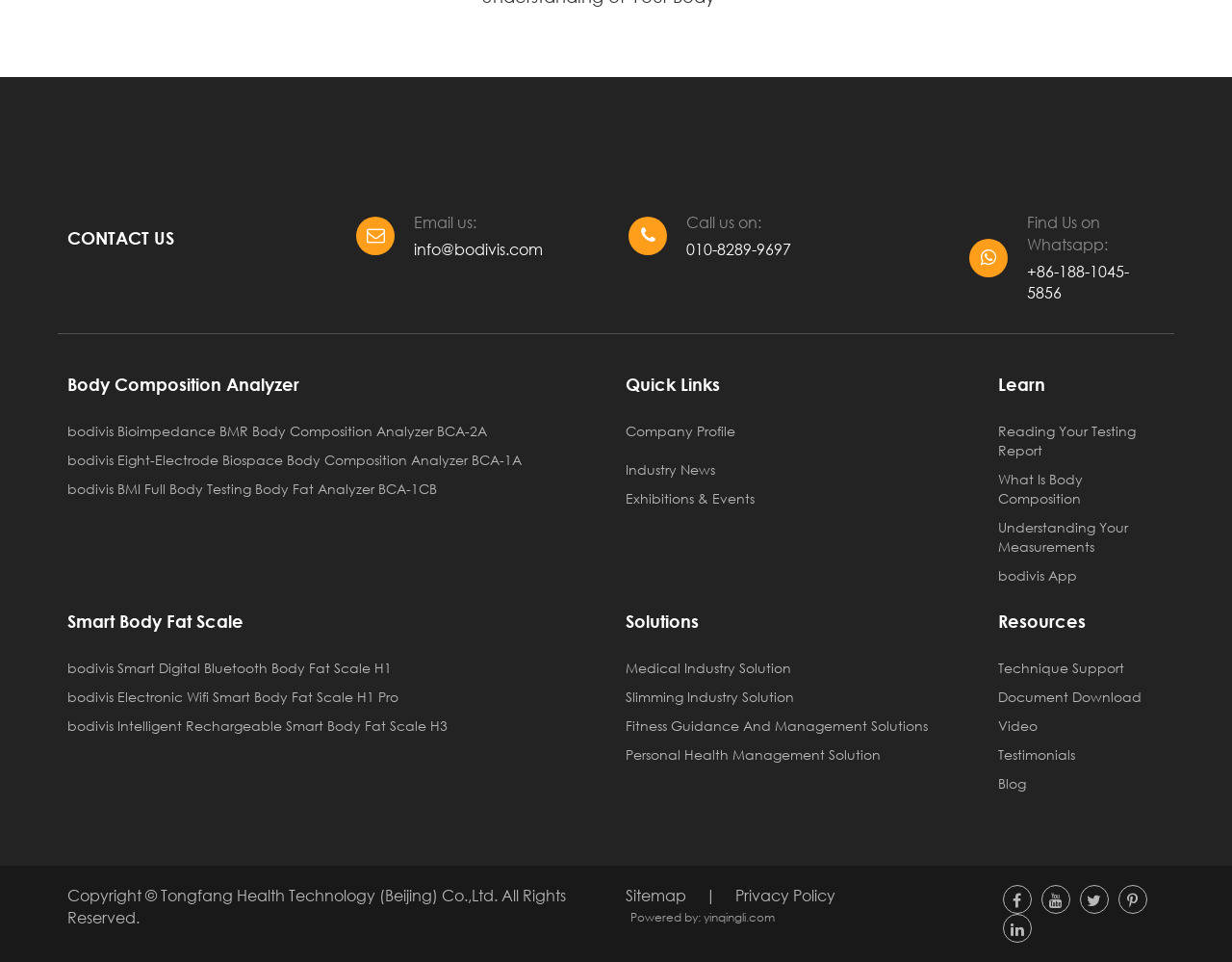Please find the bounding box coordinates of the clickable region needed to complete the following instruction: "Check the sitemap". The bounding box coordinates must consist of four float numbers between 0 and 1, i.e., [left, top, right, bottom].

[0.508, 0.92, 0.557, 0.941]